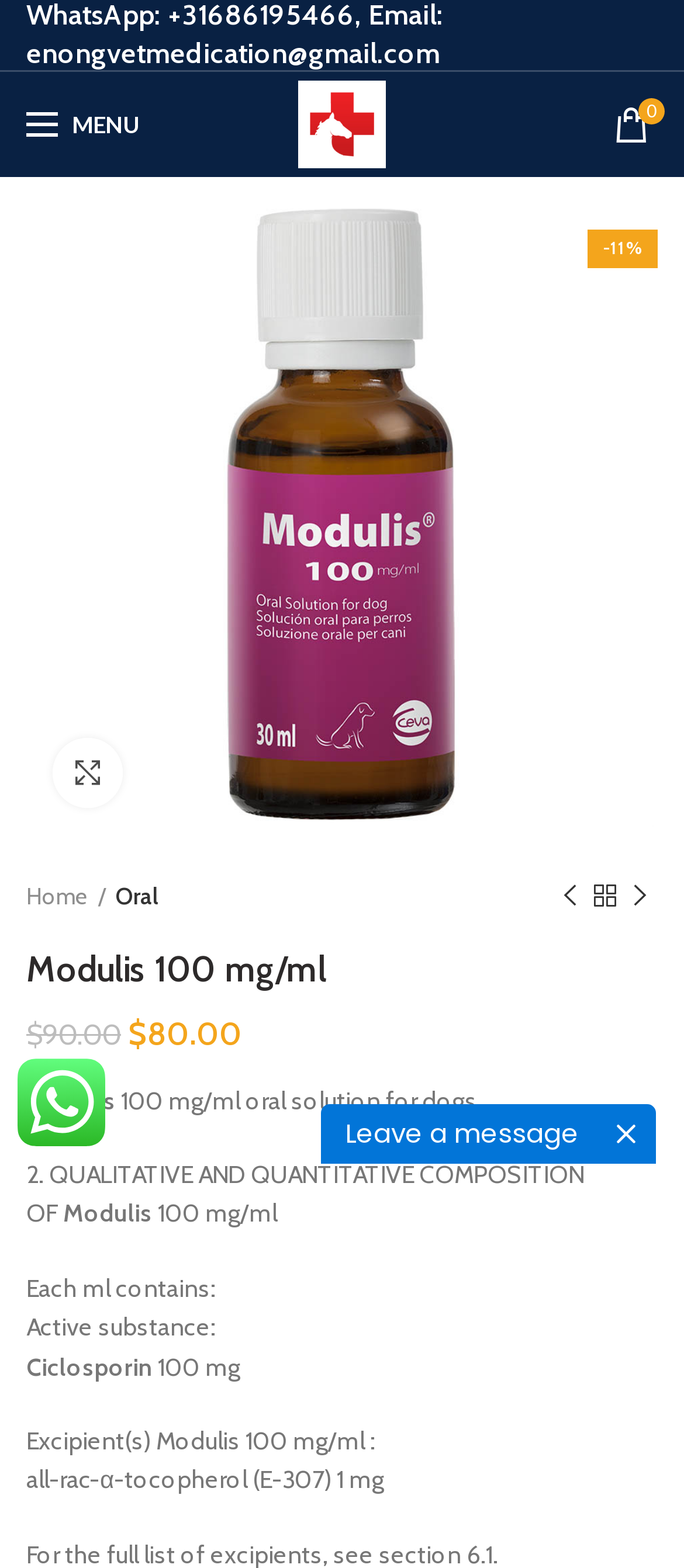Review the image closely and give a comprehensive answer to the question: What is the name of the product?

The product name can be found in the heading element with the text 'Modulis 100 mg/ml' at the top of the webpage.